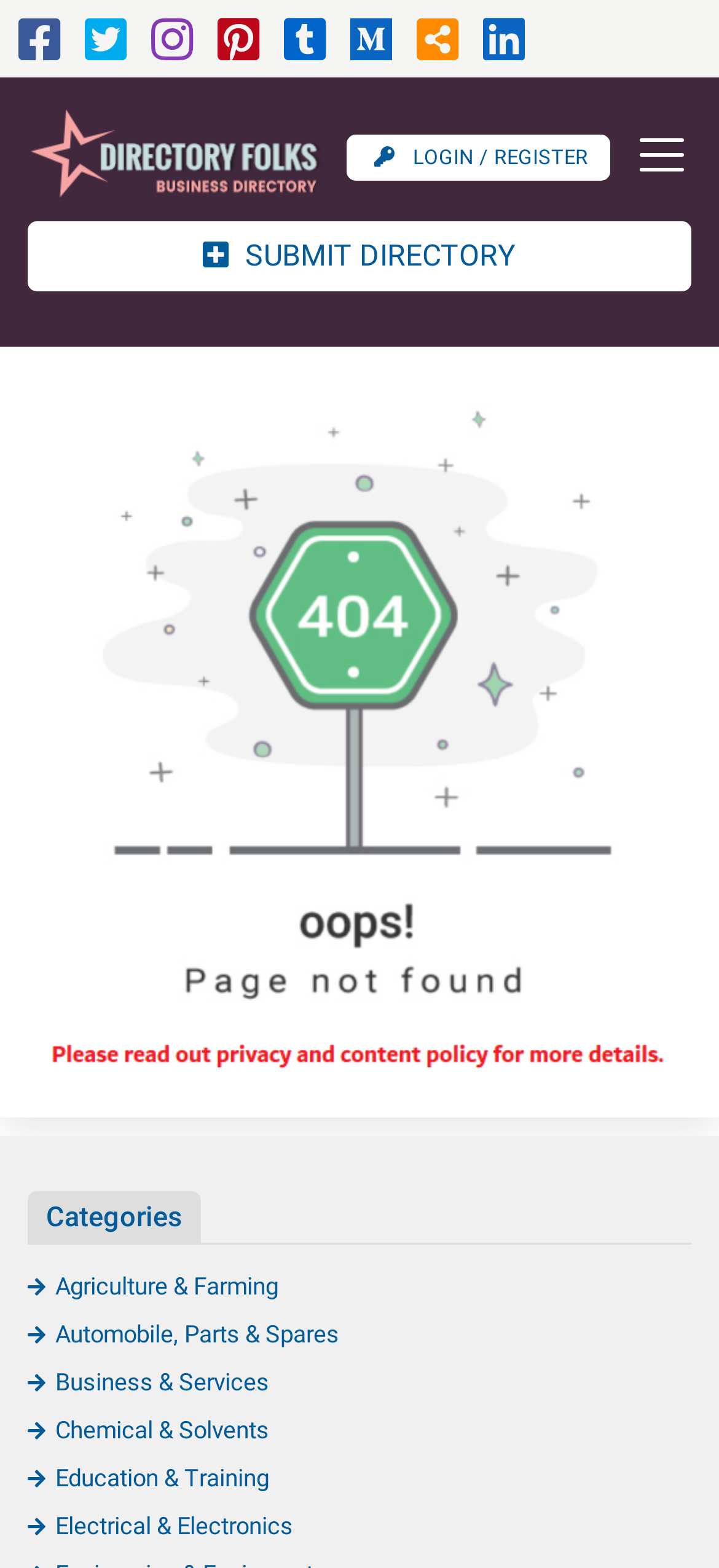Determine the bounding box coordinates for the area you should click to complete the following instruction: "access August 2021".

None